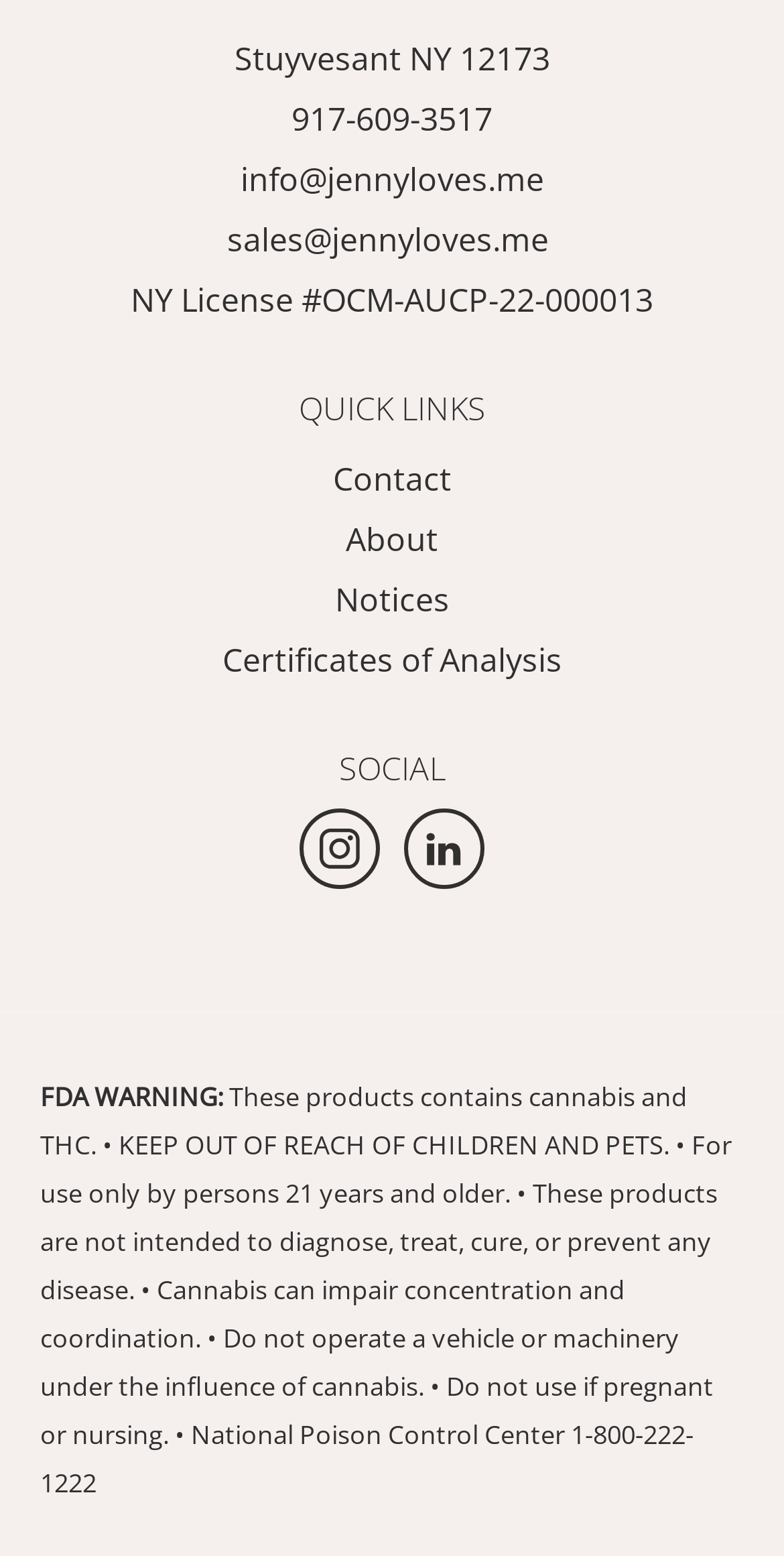Answer the following query concisely with a single word or phrase:
What is the phone number?

917-609-3517